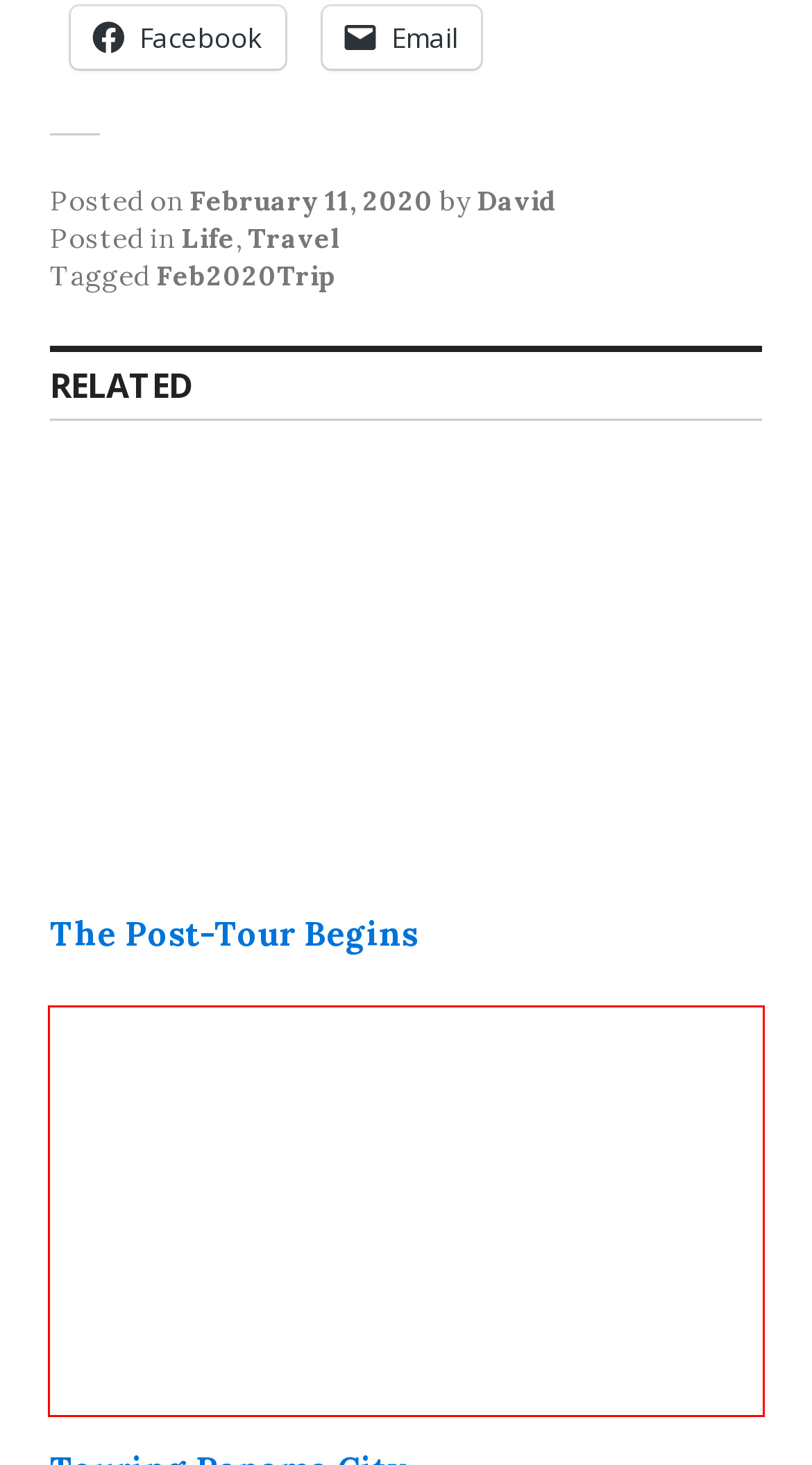You are provided with a screenshot of a webpage that has a red bounding box highlighting a UI element. Choose the most accurate webpage description that matches the new webpage after clicking the highlighted element. Here are your choices:
A. Vessel MAERSK INNOSHIMA (Container ship) IMO 9348170, MMSI 566779000
B. Touring Panama City - Read This Blog!
C. Read This Blog! Because everyone is entitled to my opinion.
D. The Post-Tour Begins - Read This Blog!
E. Travel Archives - Read This Blog!
F. Feb2020Trip Archives - Read This Blog!
G. Vessel SUNDANCE SUNSET (Passenger ship) IMO 9155145, MMSI 357606000
H. Life Archives - Read This Blog!

B